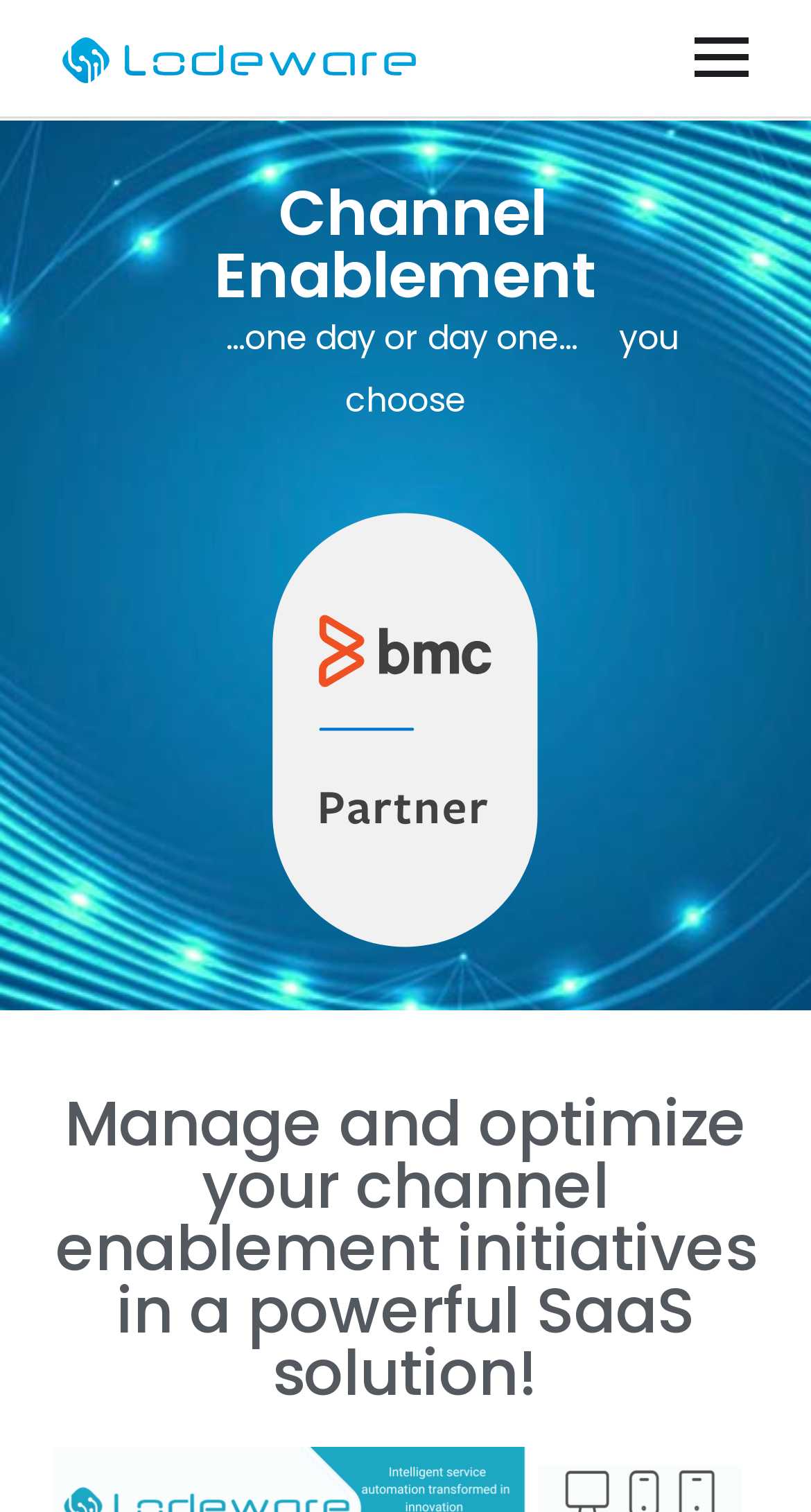Utilize the details in the image to give a detailed response to the question: What is the key benefit of the SaaS solution?

The key benefit of the SaaS solution can be inferred from the StaticText element that says '...one day or day one… you choose'. This suggests that the solution offers flexibility and allows users to choose when to enable their channels.